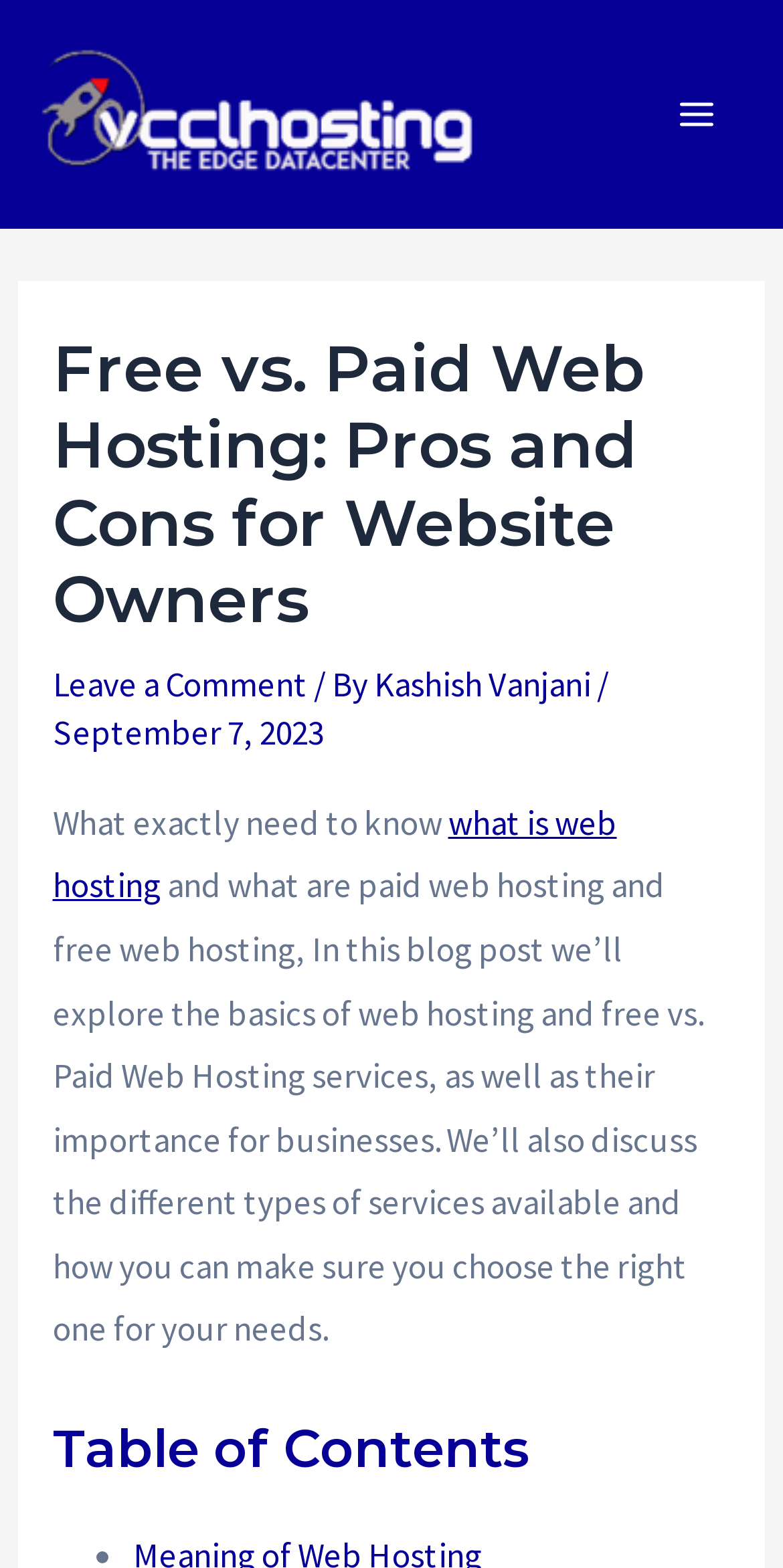Can you find and provide the title of the webpage?

Free vs. Paid Web Hosting: Pros and Cons for Website Owners